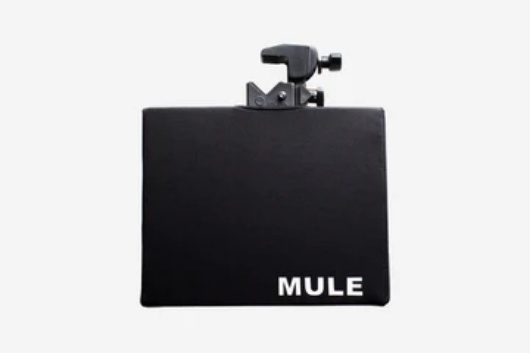What is the purpose of the clamp mechanism?
Could you give a comprehensive explanation in response to this question?

The purpose of the clamp mechanism can be inferred from the description, which mentions that it is 'sturdy' and allows the case to 'securely attach to a variety of surfaces for transportation'. This suggests that the clamp mechanism is designed to provide a secure attachment point for the case.